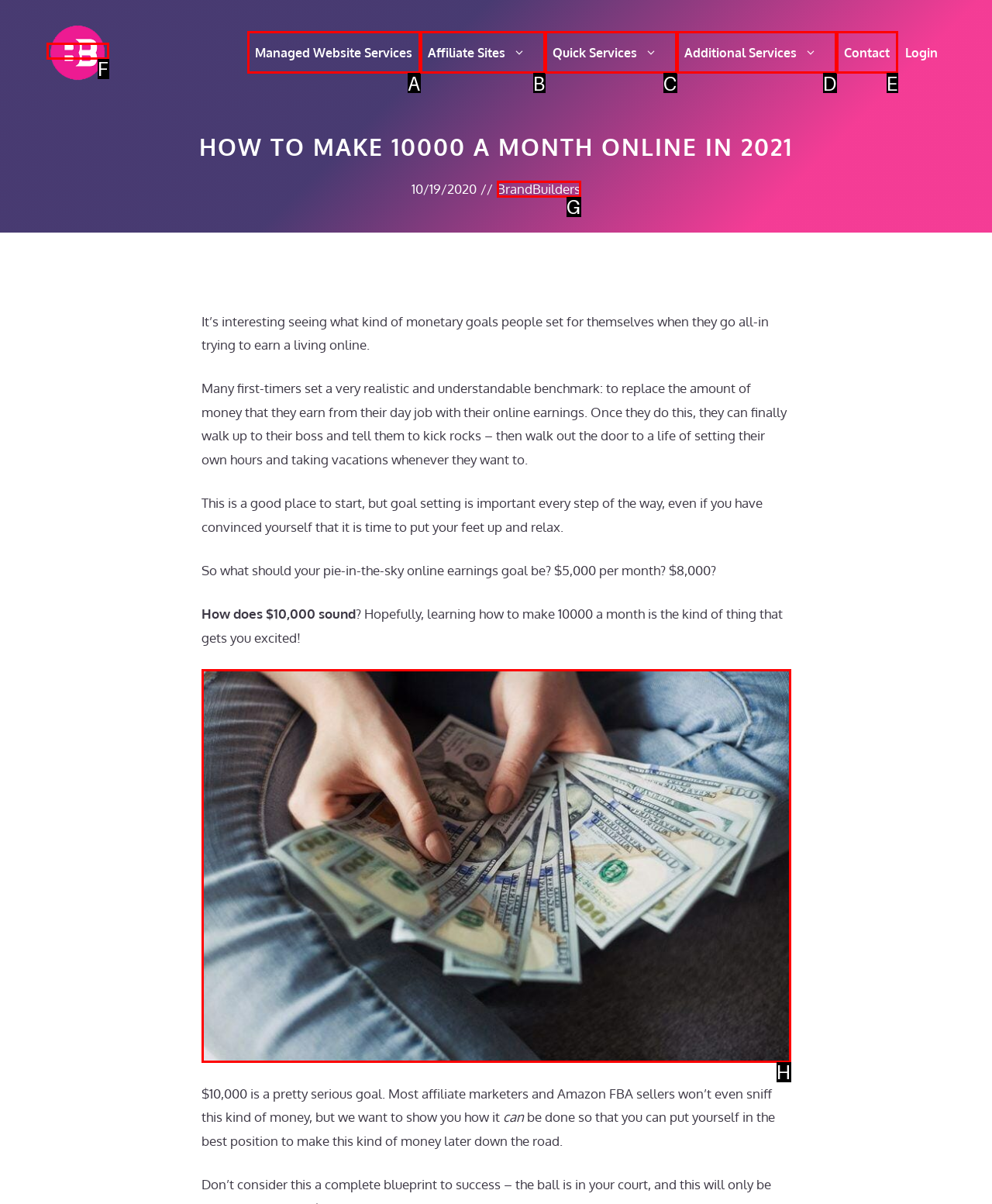Examine the description: Free Internet Code 2022 and indicate the best matching option by providing its letter directly from the choices.

None